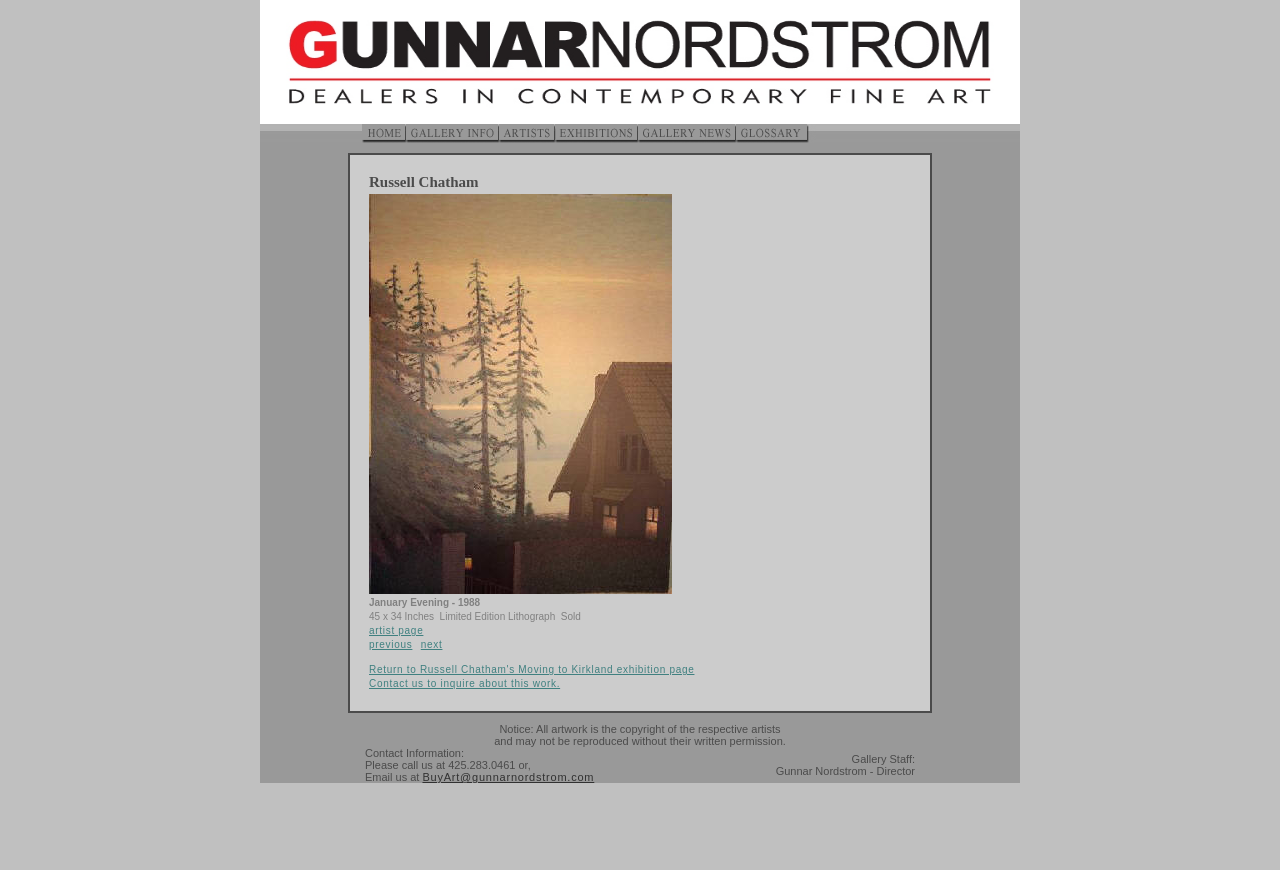What is the name of the gallery?
Refer to the image and provide a thorough answer to the question.

The name of the gallery can be found at the top of the webpage, in the first layout table cell, which contains the text 'GUNNAR NORDSTROM GALLERY'.